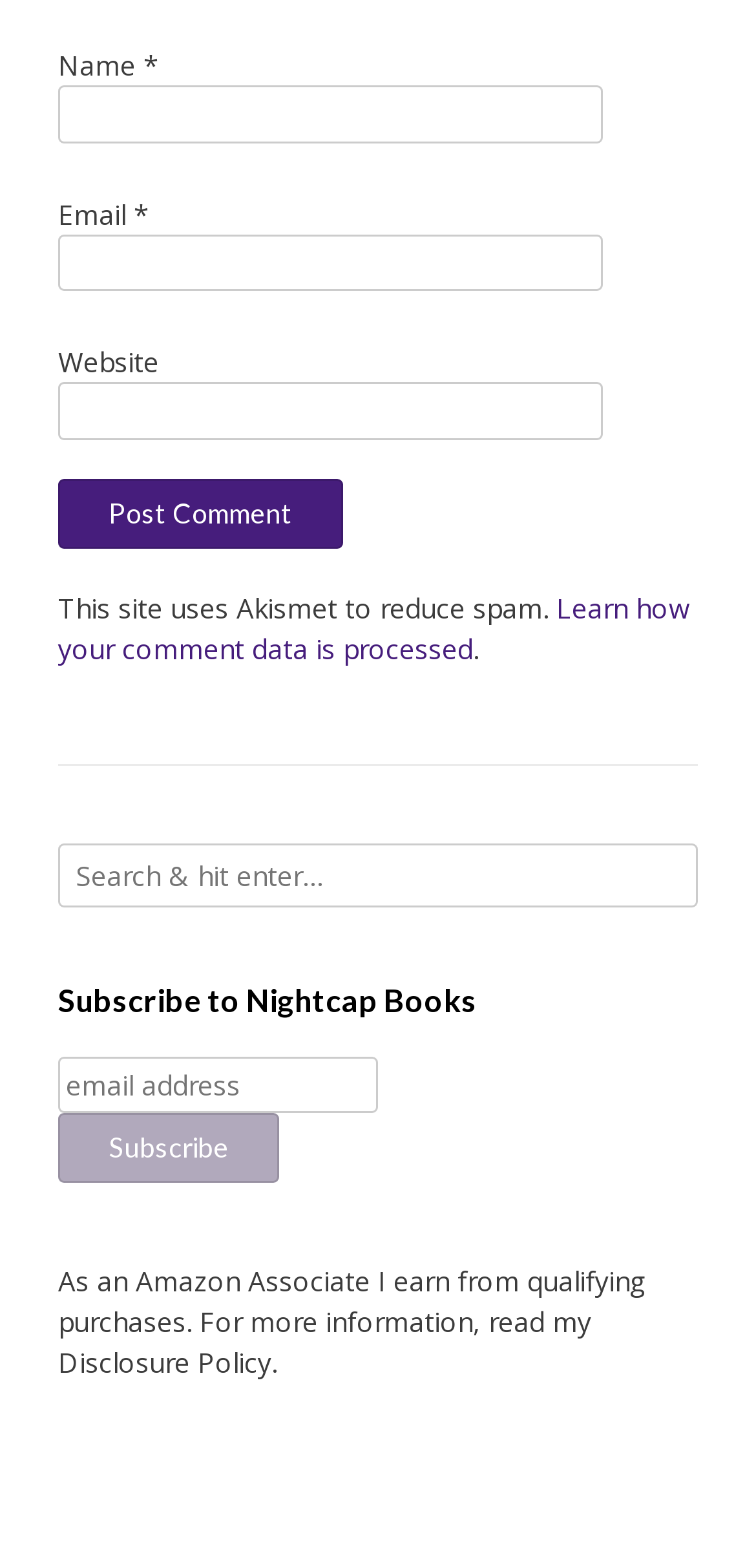Give a one-word or phrase response to the following question: What is the purpose of the first textbox?

Enter name